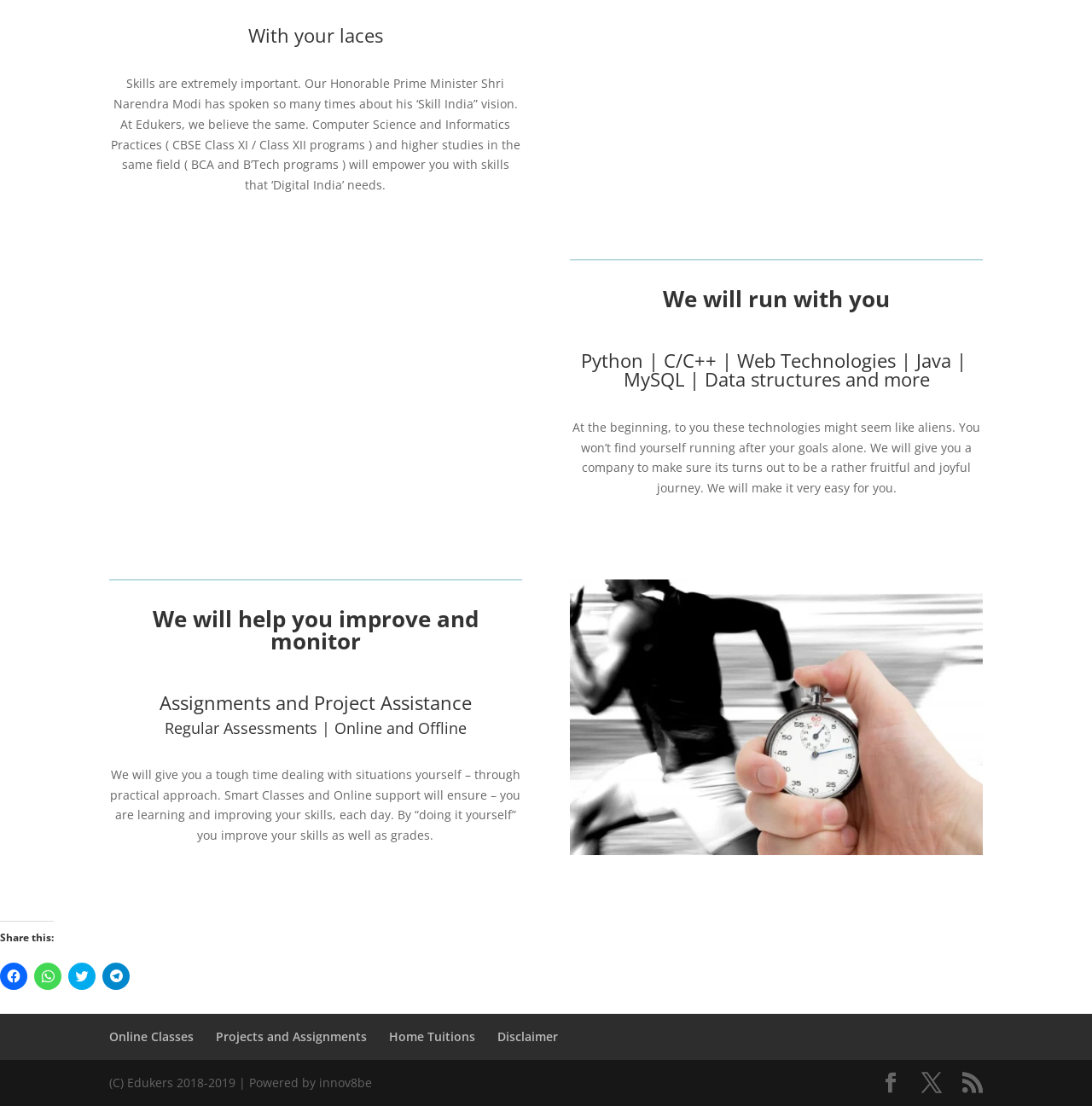Locate the bounding box coordinates of the element that should be clicked to execute the following instruction: "Click to share on Twitter".

[0.062, 0.87, 0.088, 0.895]